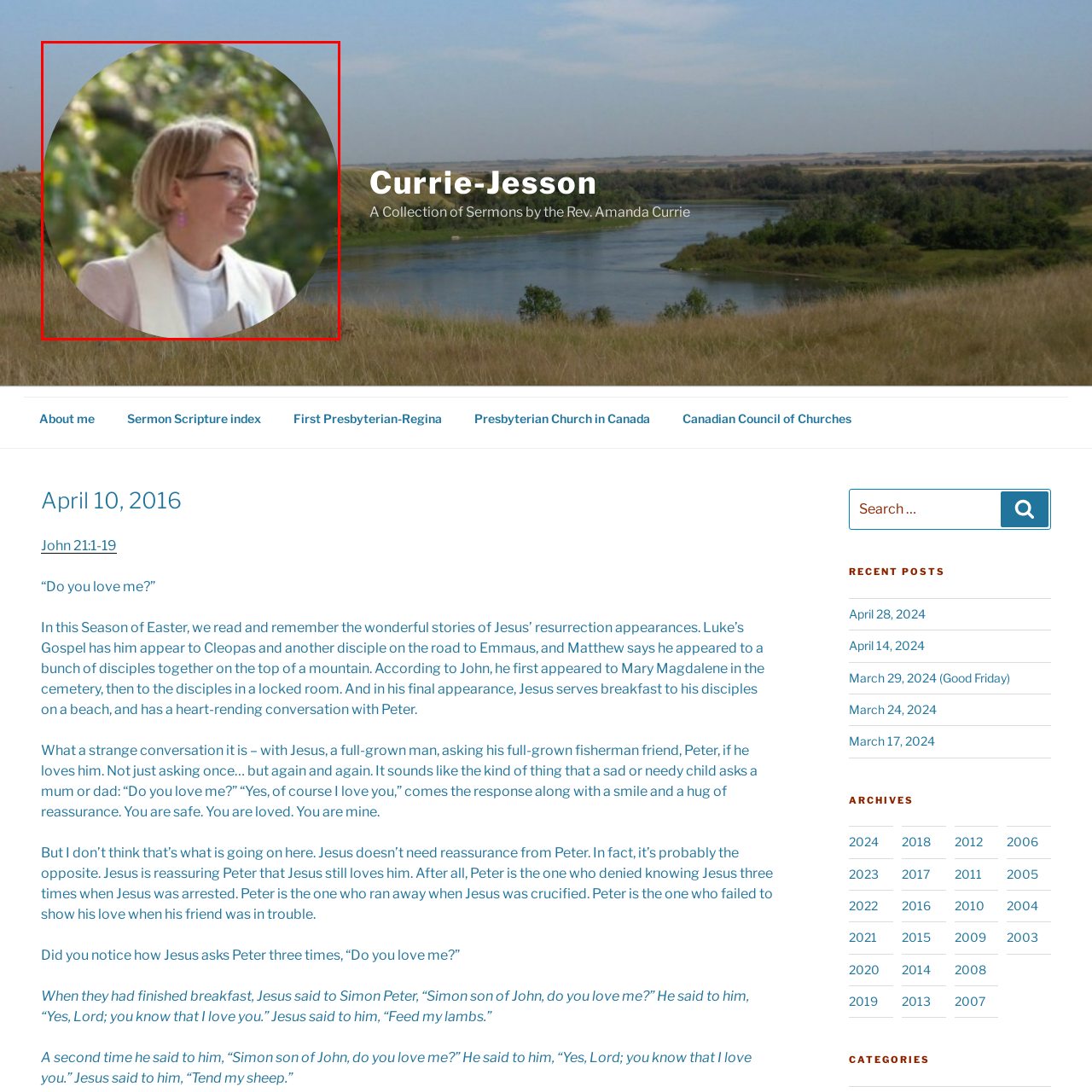Identify the content inside the red box and answer the question using a brief word or phrase: What is the background of the image?

Natural setting with greenery